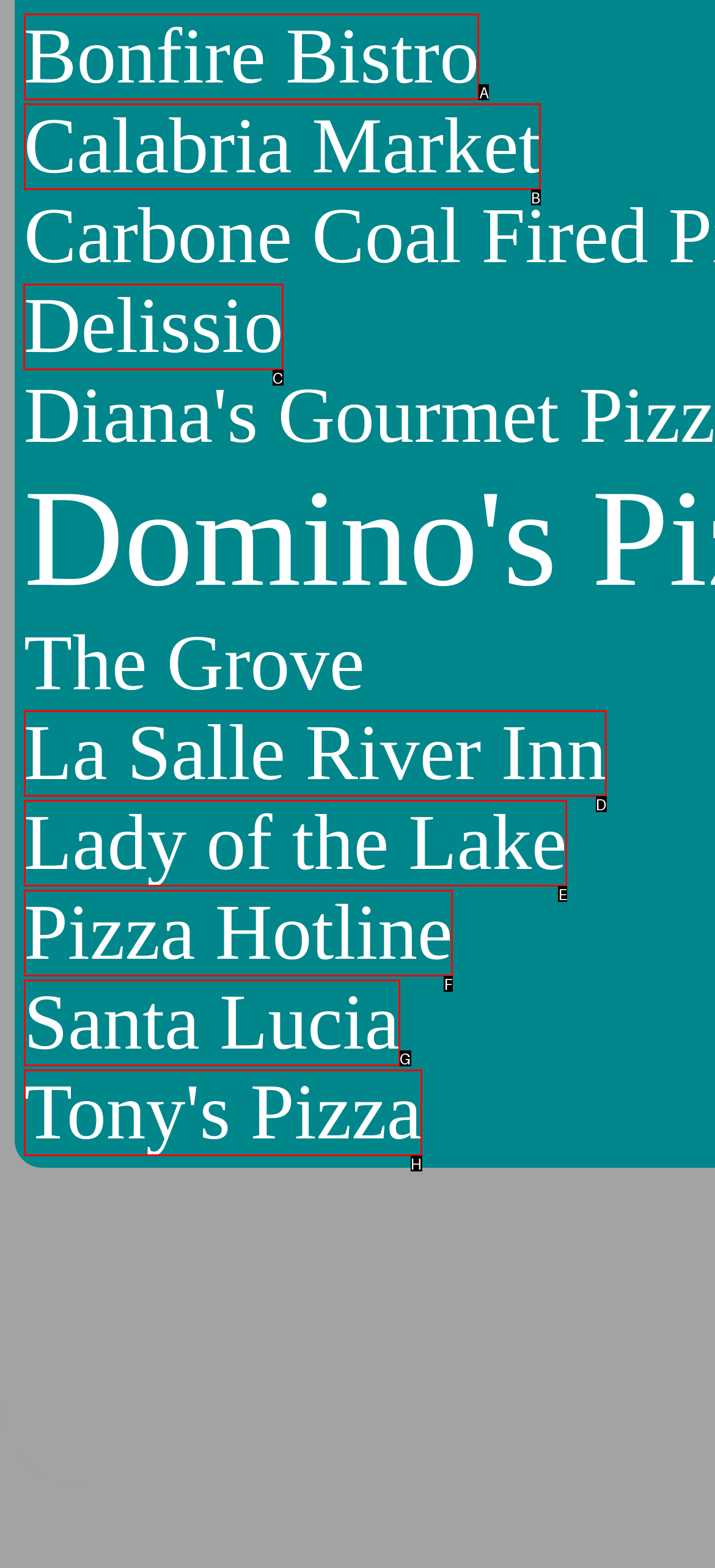Pick the right letter to click to achieve the task: check Delissio
Answer with the letter of the correct option directly.

C